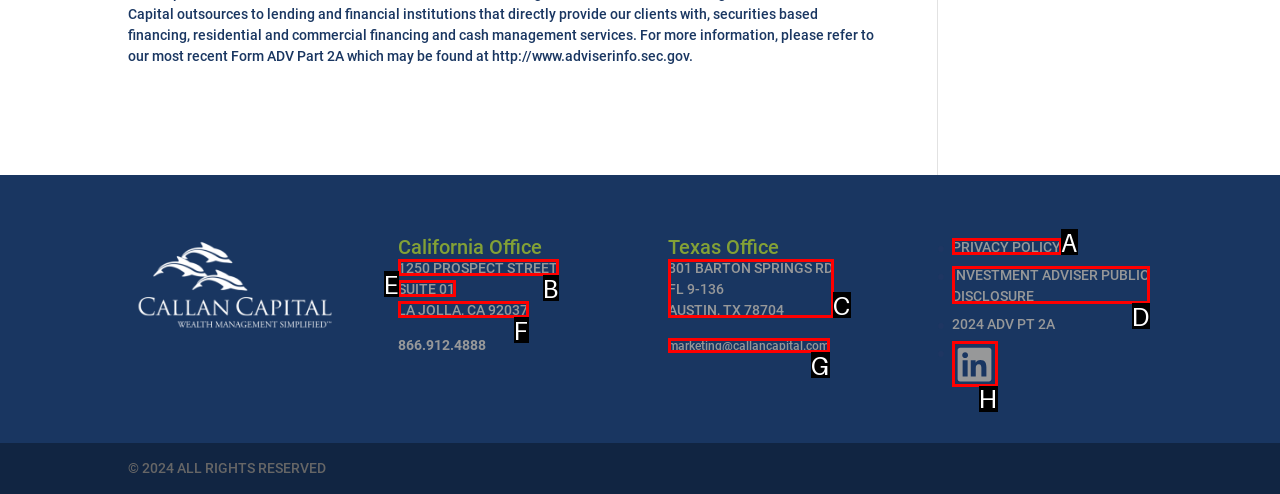Indicate the letter of the UI element that should be clicked to accomplish the task: Visit LinkedIn page. Answer with the letter only.

H